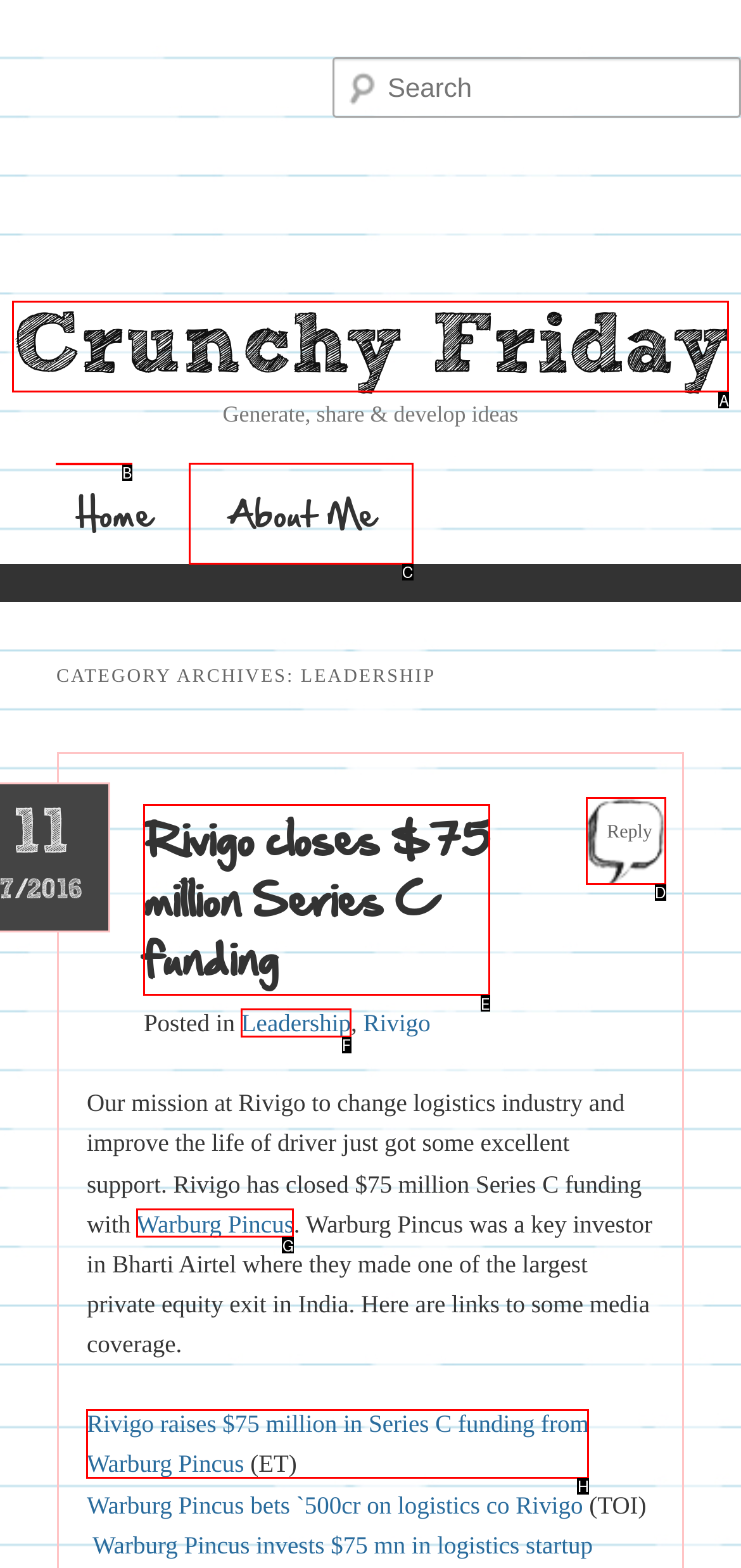Show which HTML element I need to click to perform this task: view July 2021 Answer with the letter of the correct choice.

None